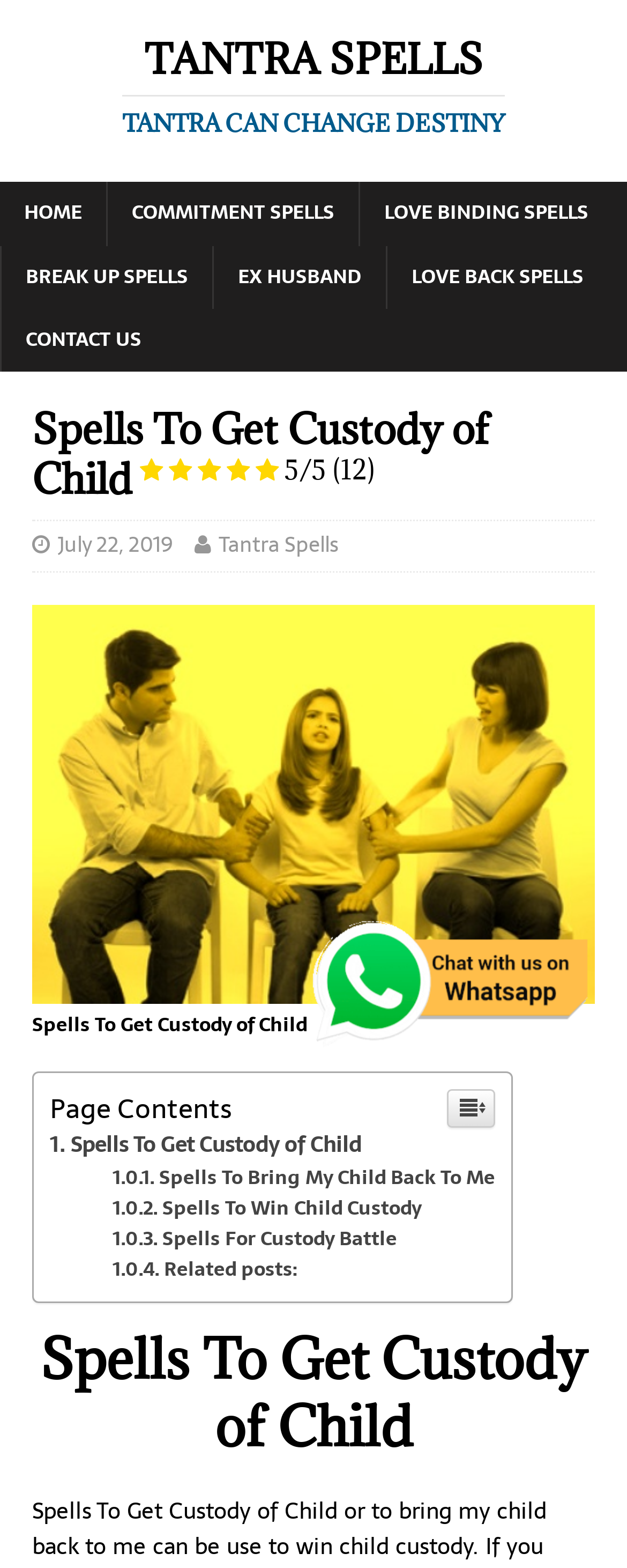Provide the bounding box coordinates for the UI element described in this sentence: "Related posts:". The coordinates should be four float values between 0 and 1, i.e., [left, top, right, bottom].

[0.179, 0.799, 0.474, 0.82]